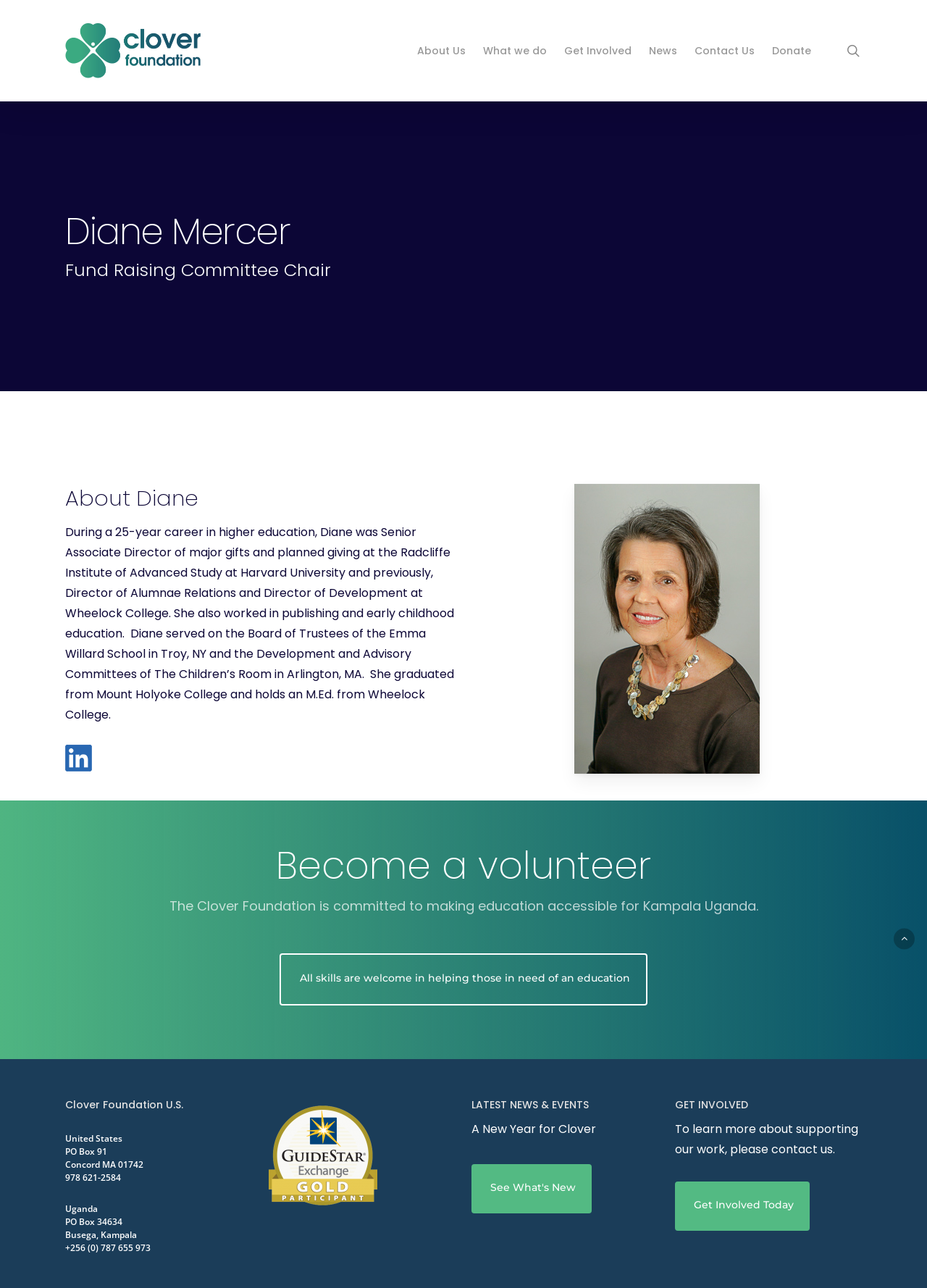Specify the bounding box coordinates of the area to click in order to follow the given instruction: "become a volunteer."

[0.298, 0.652, 0.702, 0.693]